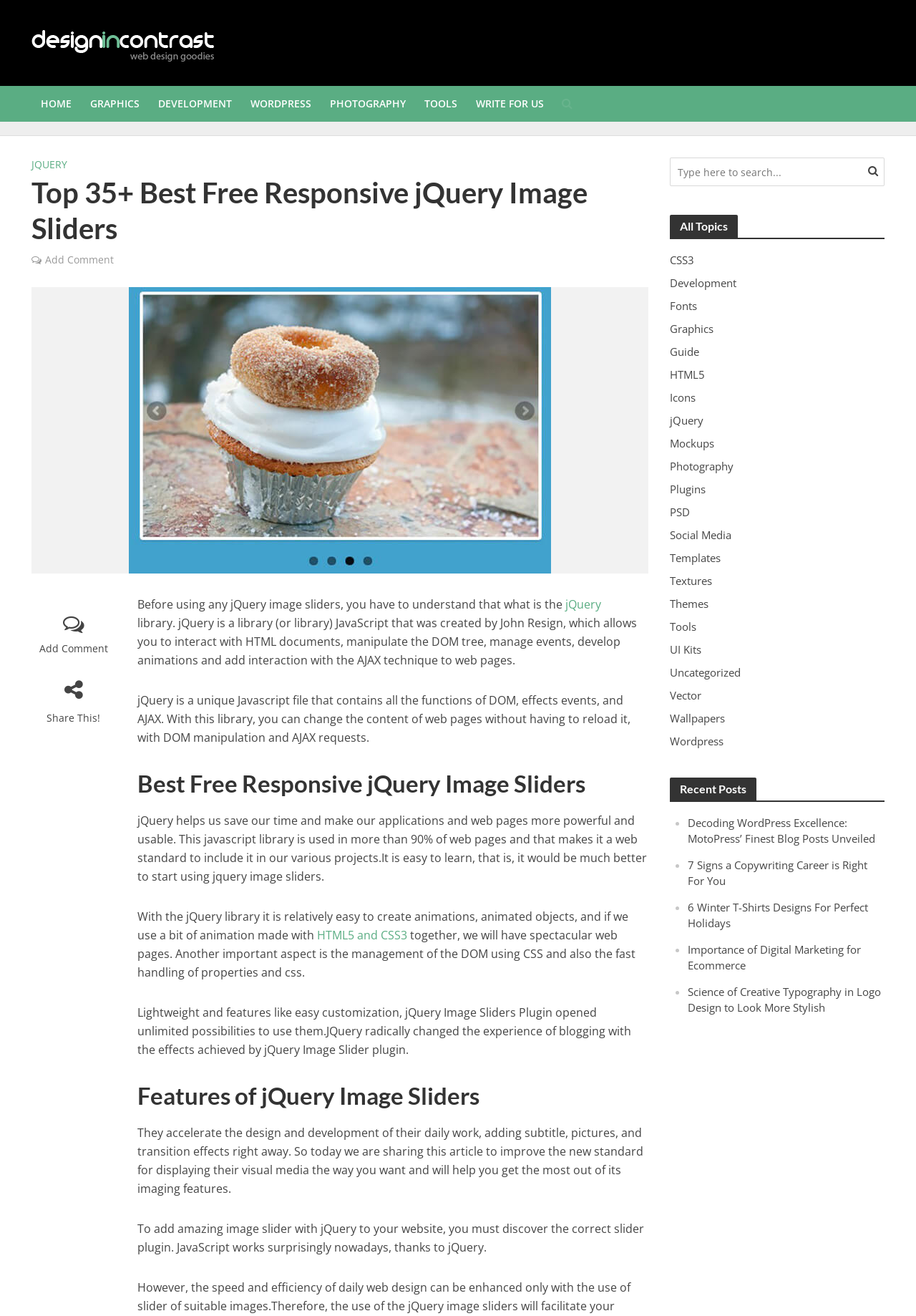What is the main topic of this webpage?
Answer the question with a single word or phrase, referring to the image.

jQuery Image Sliders